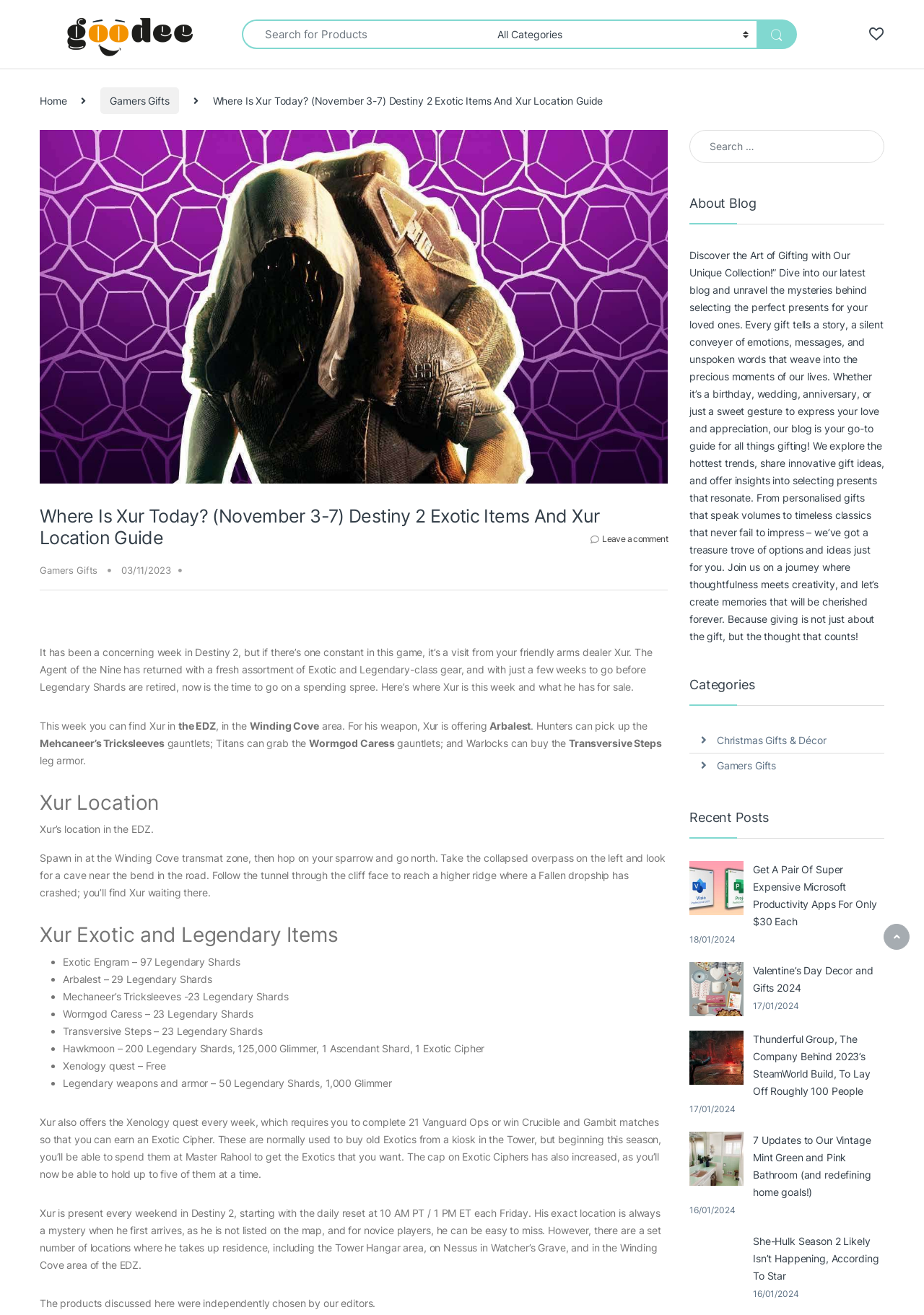Produce an extensive caption that describes everything on the webpage.

This webpage is about Destiny 2 and Xur's location and exotic items. At the top, there is a search bar and a navigation menu with links to "Home", "Gamers Gifts", and "Where Is Xur Today?". Below the navigation menu, there is a heading that reads "Where Is Xur Today? (November 3-7) Destiny 2 Exotic Items And Xur Location Guide" followed by a brief description of Xur's visit and the exotic items he offers.

The main content of the page is divided into sections. The first section describes Xur's location, which is in the EDZ, specifically in the Winding Cove area. The section provides a detailed guide on how to find Xur, including the route to take and the landmarks to look for.

The next section lists the exotic items Xur is offering, including Arbalest, Mehcaneer's Tricksleeves, Wormgod Caress, and Transversive Steps, along with their prices in Legendary Shards. There is also a section that discusses Xur's Exotic Engram and the Xenology quest.

At the bottom of the page, there are several sections, including "About Blog", "Categories", and "Recent Posts". The "About Blog" section describes the blog's focus on gifting and presents. The "Categories" section lists links to categories such as "Christmas Gifts & Décor" and "Gamers Gifts". The "Recent Posts" section lists several recent blog posts, including "Get A Pair Of Super Expensive Microsoft Productivity Apps For Only $30 Each" and "Valentine’s Day Decor and Gifts 2024".